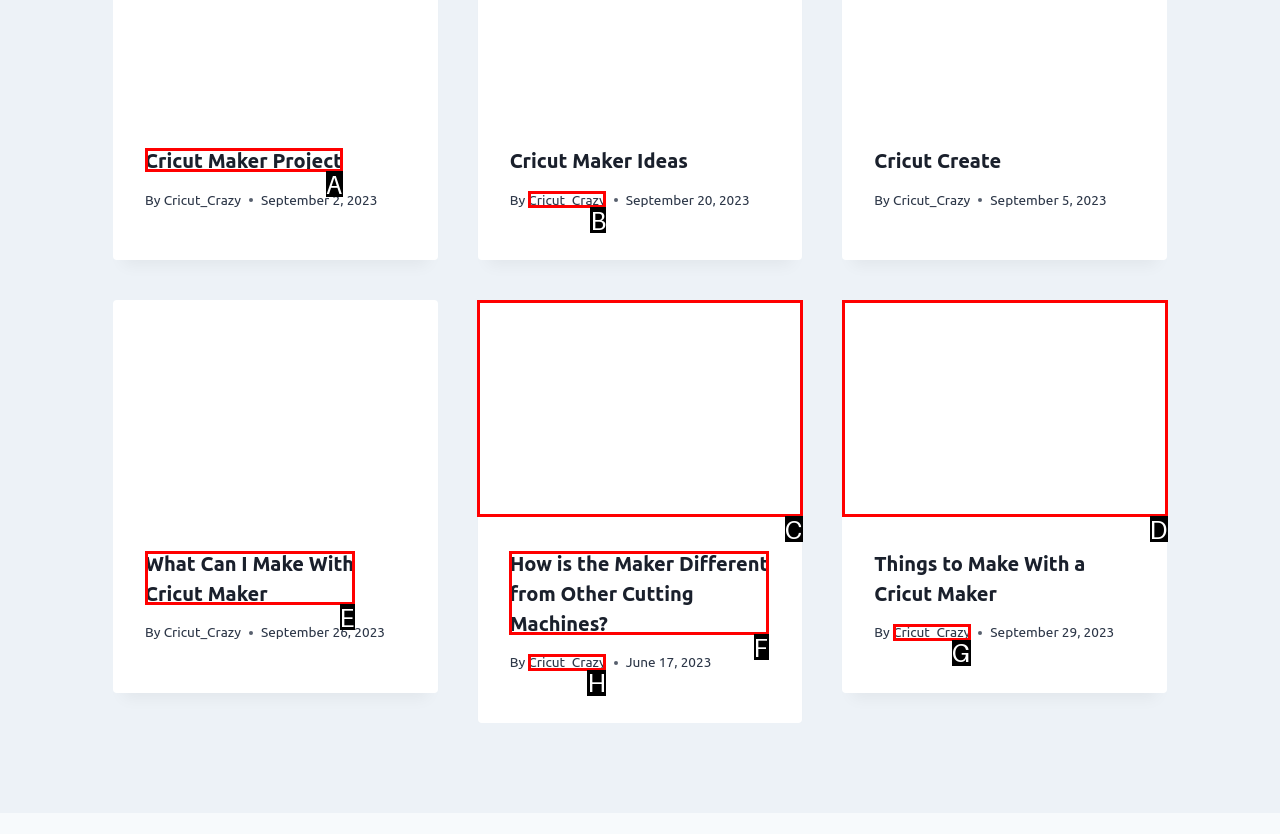Choose the option that matches the following description: Cricut Maker Project
Reply with the letter of the selected option directly.

A